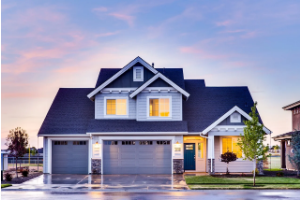Analyze the image and provide a detailed caption.

This image showcases a modern, welcoming suburban home characterized by its charming architecture and inviting aesthetics. The house features a well-maintained exterior with a combination of light and dark siding, a prominent gabled roof, and two large garage doors. The front yard is accentuated by neatly landscaped greenery, including a small tree and shrubs, contributing to the overall appeal. A warm, golden light emanates from the windows, suggesting a cozy atmosphere within. The sky above is painted in soft pastels, indicating either dawn or dusk, which enhances the serene and picturesque quality of the scene. This home embodies comfort and contemporary design, making it an ideal subject for discussions on real estate and the importance of home in lifestyle choices.